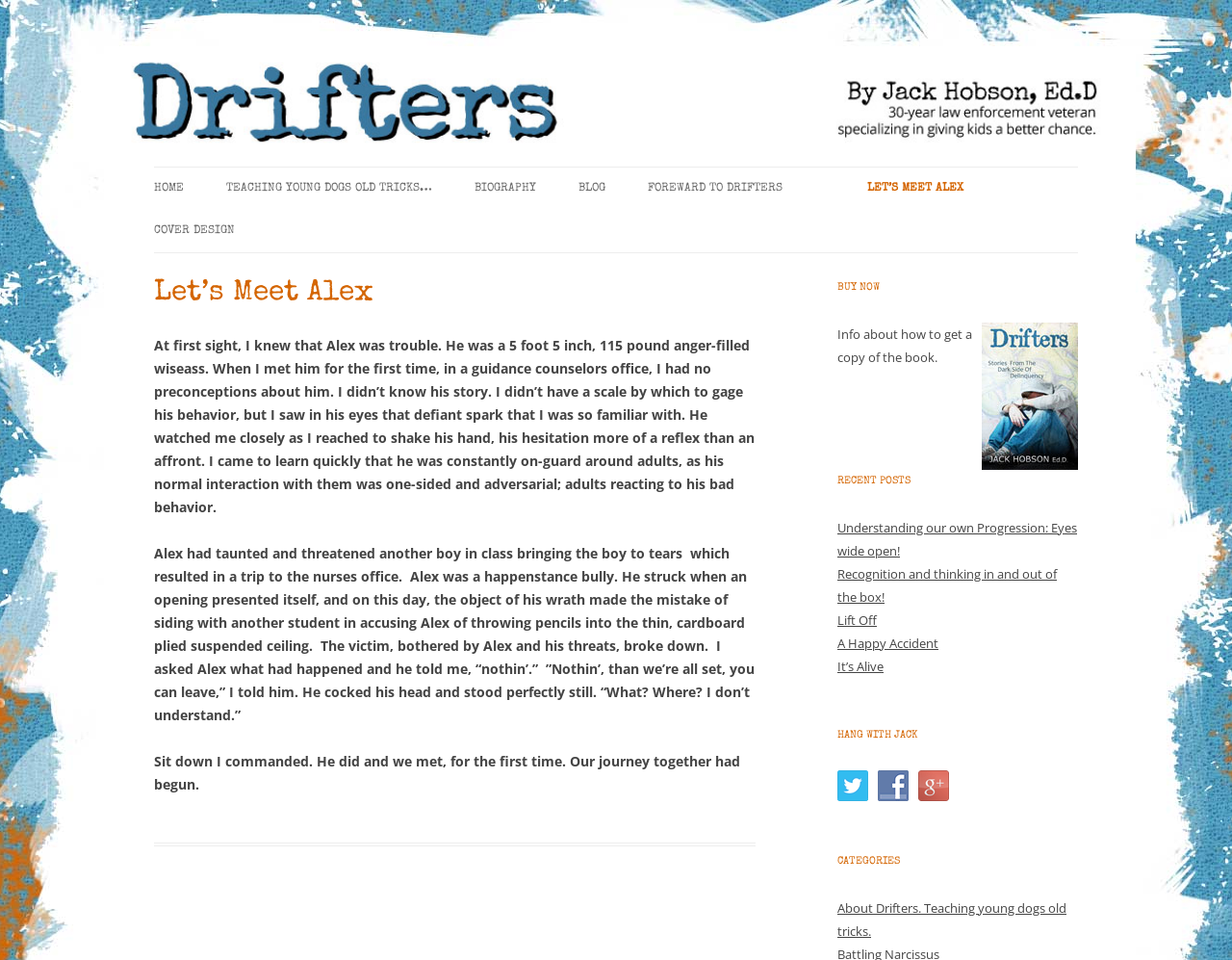Find the bounding box coordinates of the clickable area that will achieve the following instruction: "Read the article about Alex".

[0.125, 0.288, 0.613, 0.882]